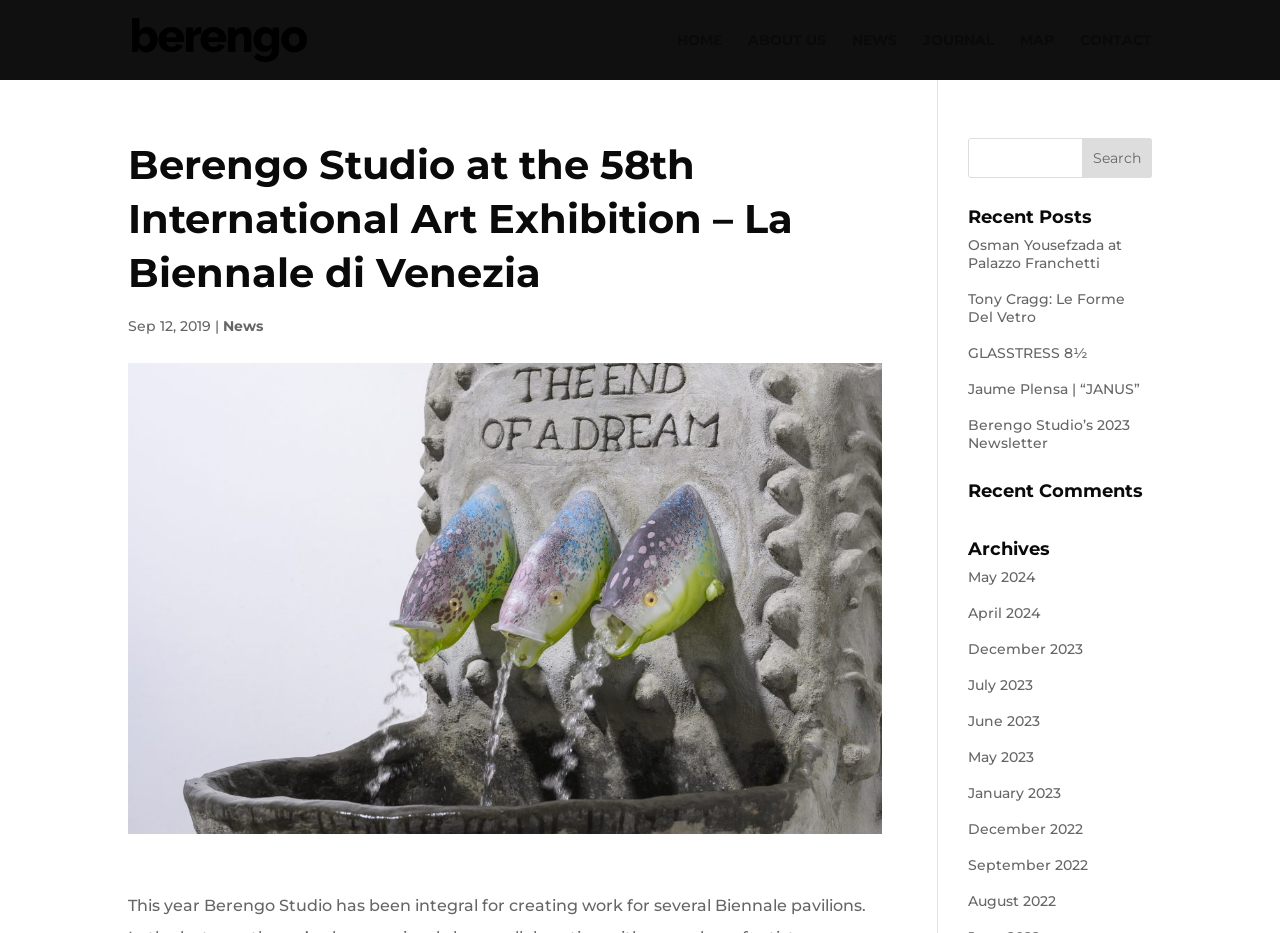Generate the title text from the webpage.

Berengo Studio at the 58th International Art Exhibition – La Biennale di Venezia